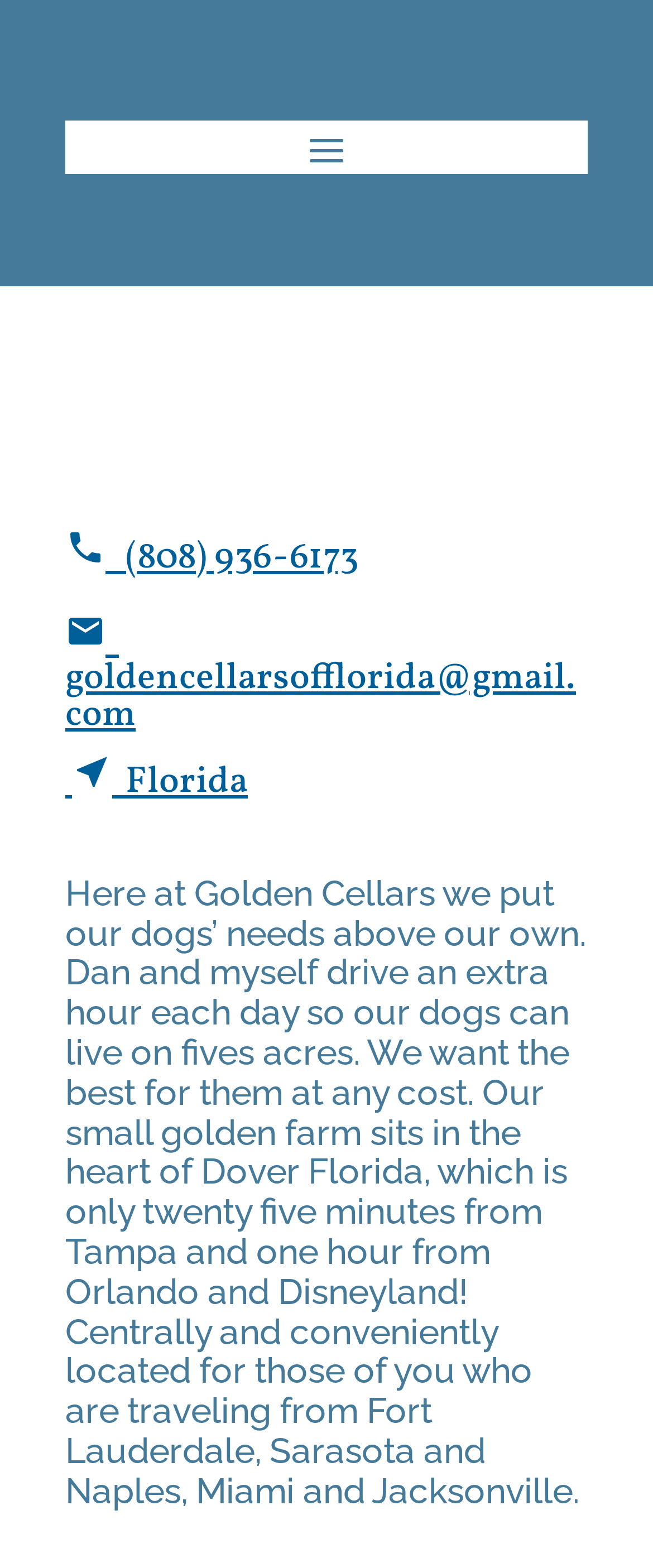How many acres is the Golden Cellars farm?
Provide a detailed and extensive answer to the question.

The size of the Golden Cellars farm can be found in the StaticText element on the webpage, which states 'We want the best for them at any cost. Our small golden farm sits in the heart of Dover Florida, which is only twenty five minutes from Tampa and one hour from Orlando and Disneyland! Centrally and conveniently located for those of you who are traveling from Fort Lauderdale, Sarasota and Naples, Miami and Jacksonville.' Specifically, it mentions that the farm sits on 'five acres'.